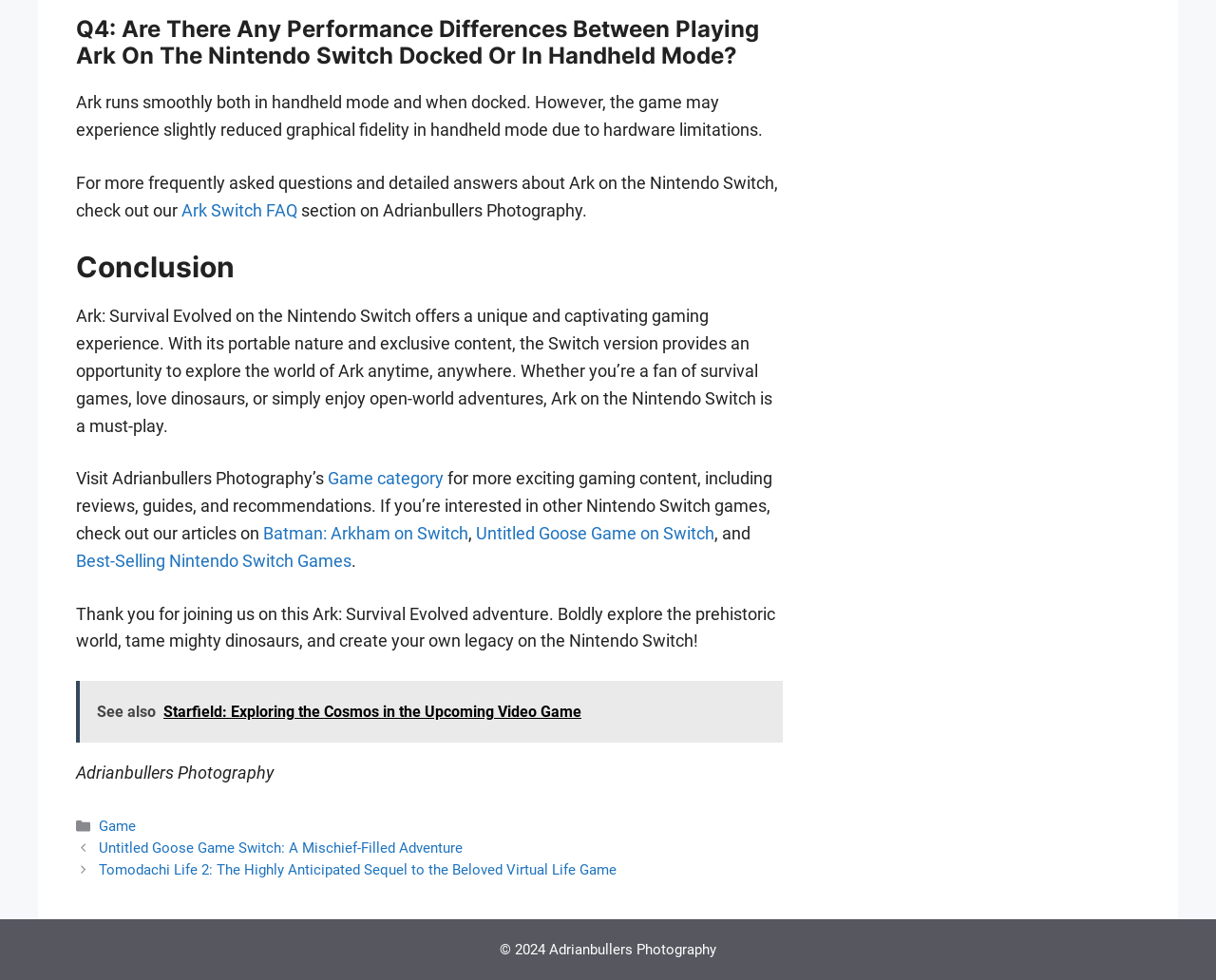Please provide the bounding box coordinate of the region that matches the element description: Game. Coordinates should be in the format (top-left x, top-left y, bottom-right x, bottom-right y) and all values should be between 0 and 1.

[0.082, 0.835, 0.112, 0.852]